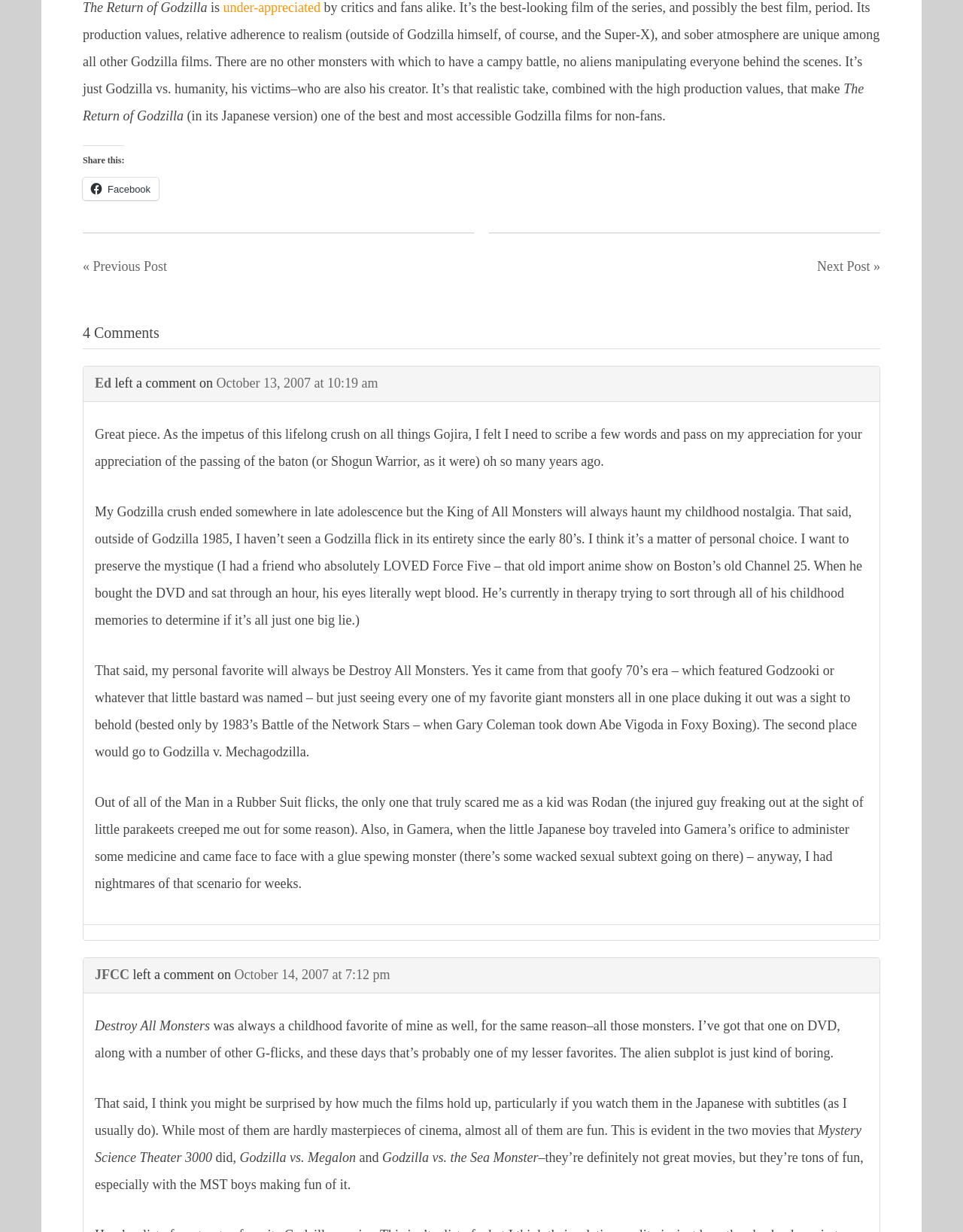Based on the element description JFCC, identify the bounding box coordinates for the UI element. The coordinates should be in the format (top-left x, top-left y, bottom-right x, bottom-right y) and within the 0 to 1 range.

[0.098, 0.785, 0.134, 0.797]